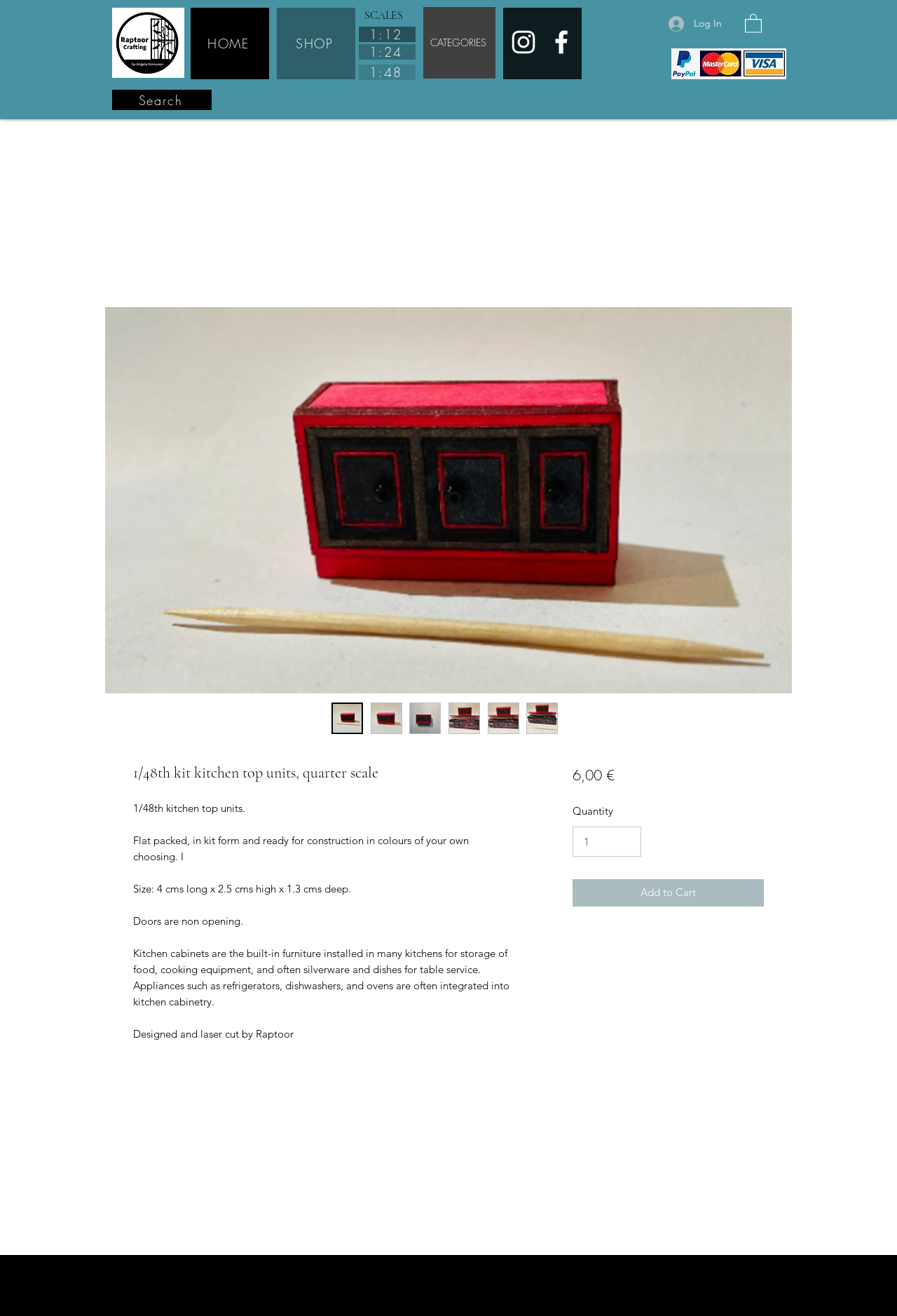Elaborate on the different components and information displayed on the webpage.

This webpage is about a product, specifically 1/48th kit kitchen top units, quarter scale, sold by Raptoor Crafting. At the top left corner, there is a logo of Raptoor Crafting, and next to it, there are navigation links to HOME, SHOP, and SCALES. Below the navigation links, there is a social bar with links to Instagram and Facebook.

On the top right corner, there are buttons for Log In and a search function. Below the search function, there is an image of a payment method, Visa-Mastercard.

The main content of the webpage is an article about the product, which includes an image of the product, several thumbnails of the product, and a detailed description. The description includes the product's features, such as being flat packed, in kit form, and ready for construction in various colors. It also mentions the product's size and that the doors are non-opening.

Below the product description, there is pricing information, including the price, 6,00 €, and a quantity selector. Users can add the product to their cart by clicking the "Add to Cart" button.

Overall, the webpage is a product page, providing detailed information about the 1/48th kit kitchen top units, quarter scale, and allowing users to purchase the product.